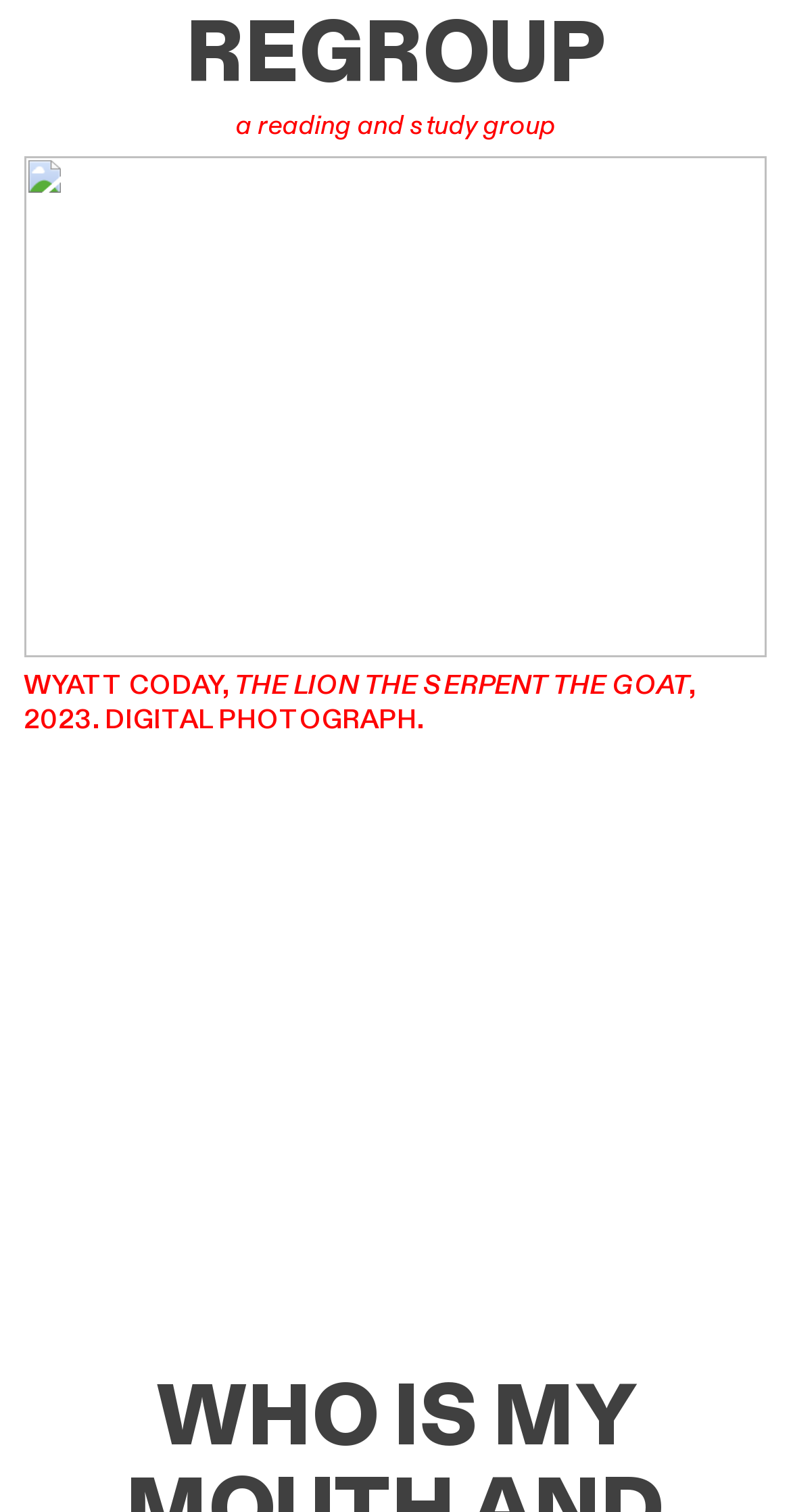What is the medium of the artwork?
Give a one-word or short-phrase answer derived from the screenshot.

DIGITAL PHOTOGRAPH